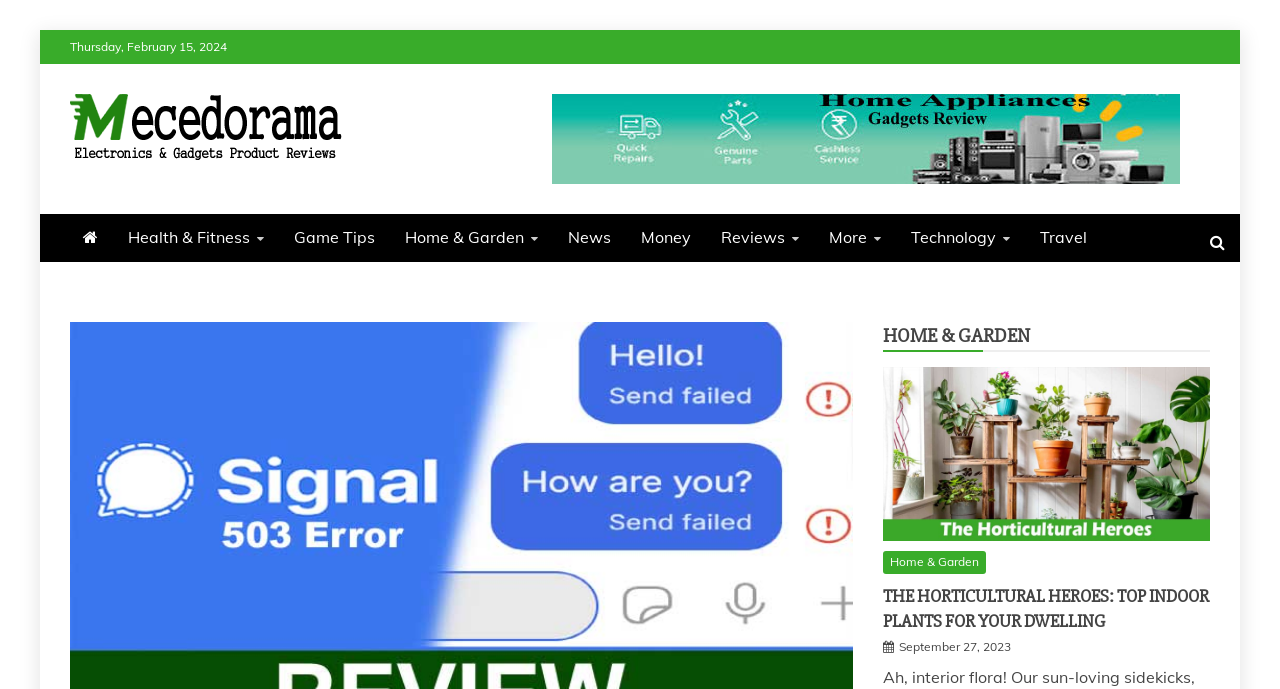What is the date displayed on the top of the webpage?
Provide a comprehensive and detailed answer to the question.

I found the date by looking at the top of the webpage, where I saw a static text element with the content 'Thursday, February 15, 2024'.